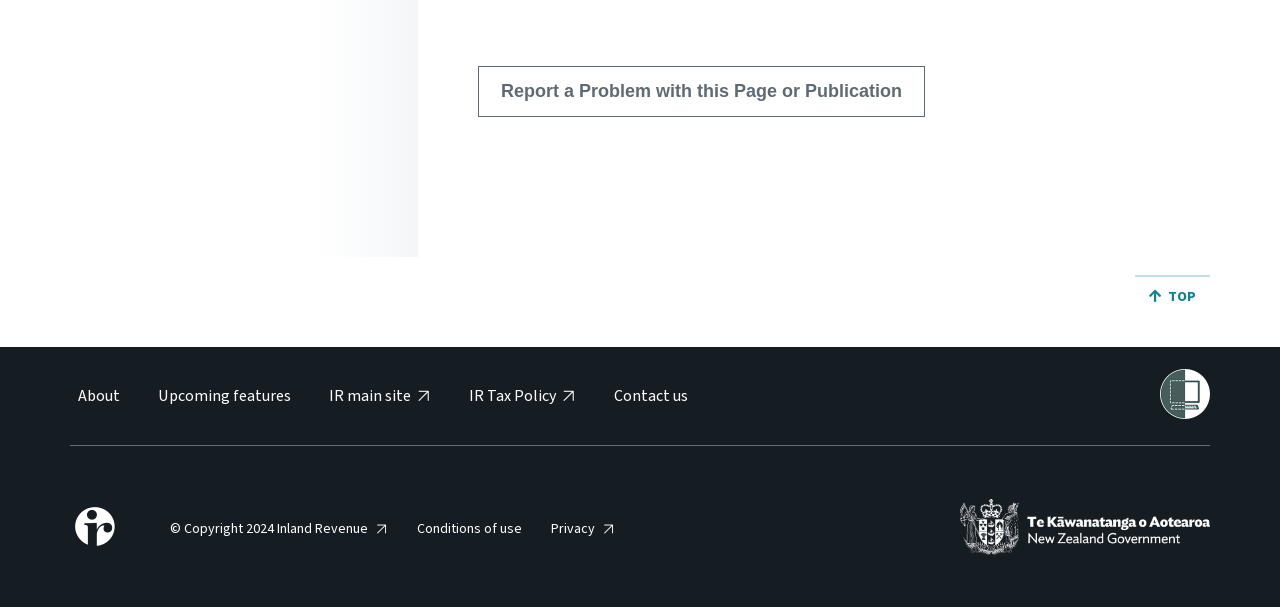Locate the bounding box coordinates of the element you need to click to accomplish the task described by this instruction: "Go to about page".

[0.061, 0.638, 0.094, 0.67]